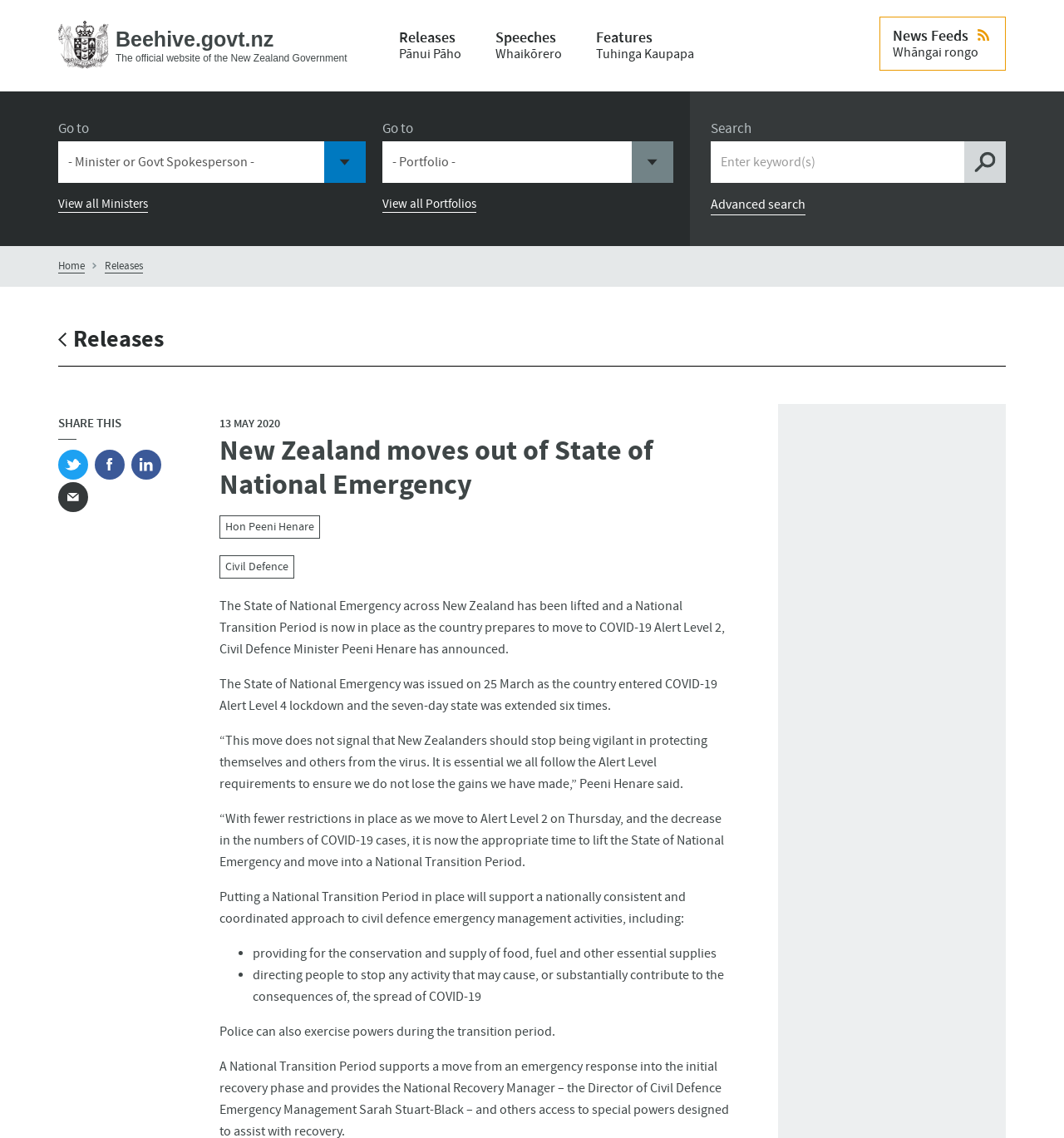Find the bounding box coordinates for the UI element that matches this description: "View all Ministers".

[0.055, 0.172, 0.139, 0.187]